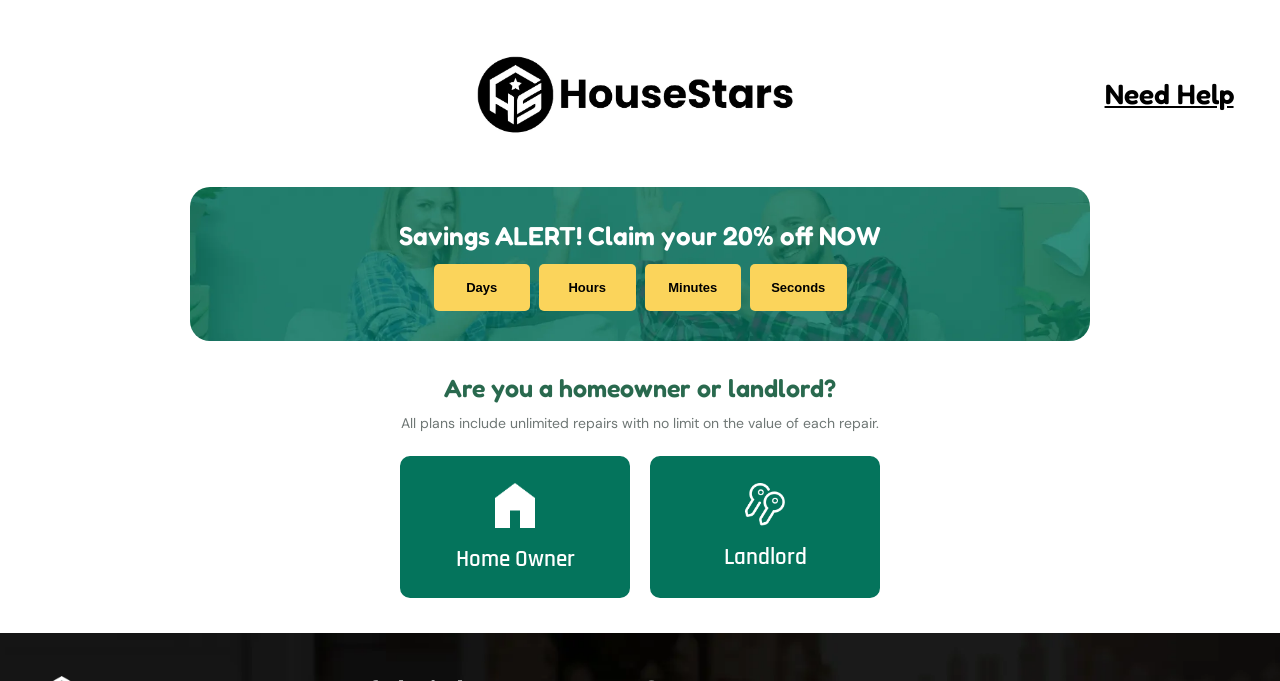Give a one-word or short phrase answer to the question: 
What is the purpose of the 'cheap boiler cover' image?

To illustrate boiler cover